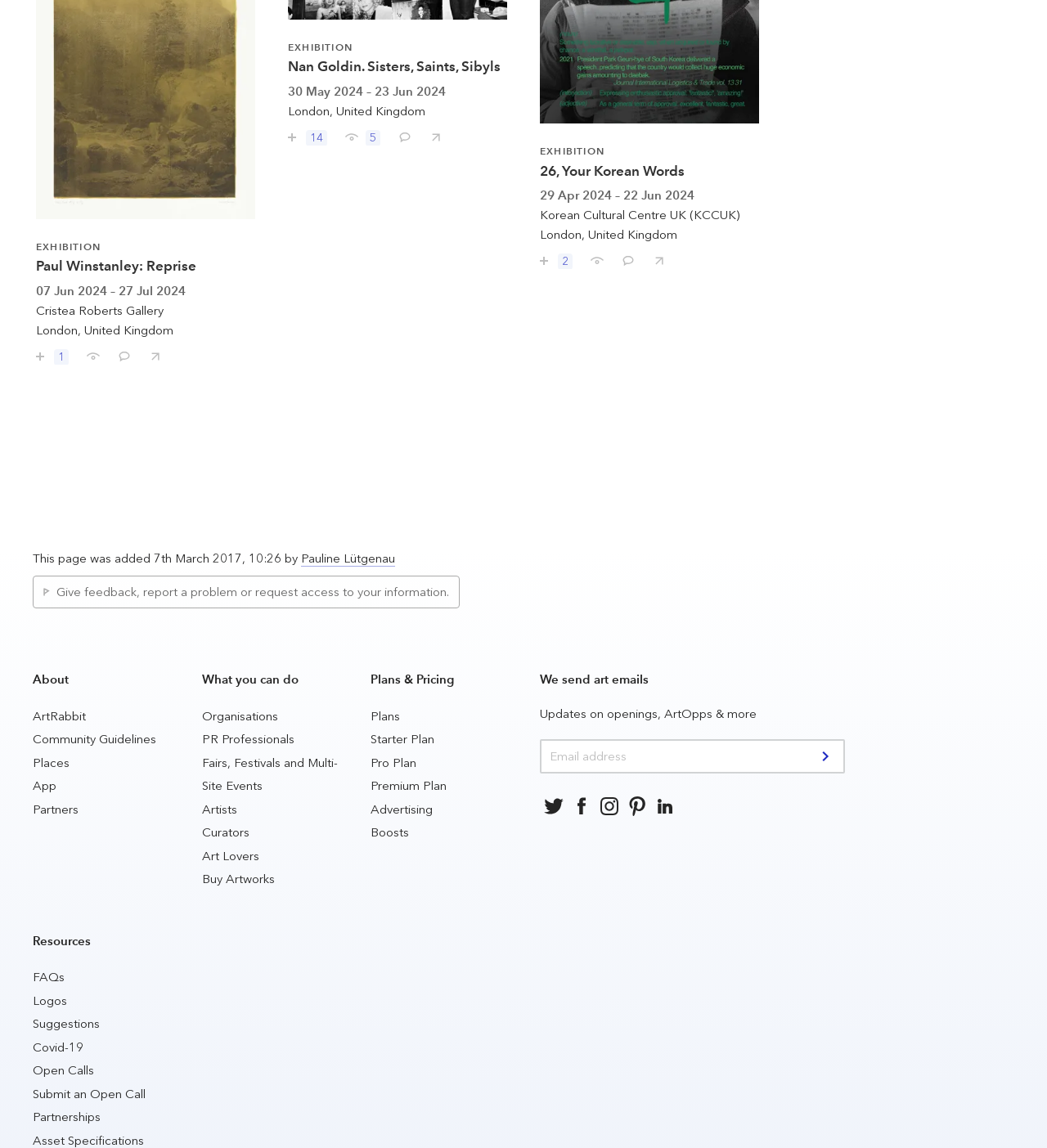Can you show the bounding box coordinates of the region to click on to complete the task described in the instruction: "Share 26, Your Korean Words with your friends"?

[0.614, 0.213, 0.636, 0.235]